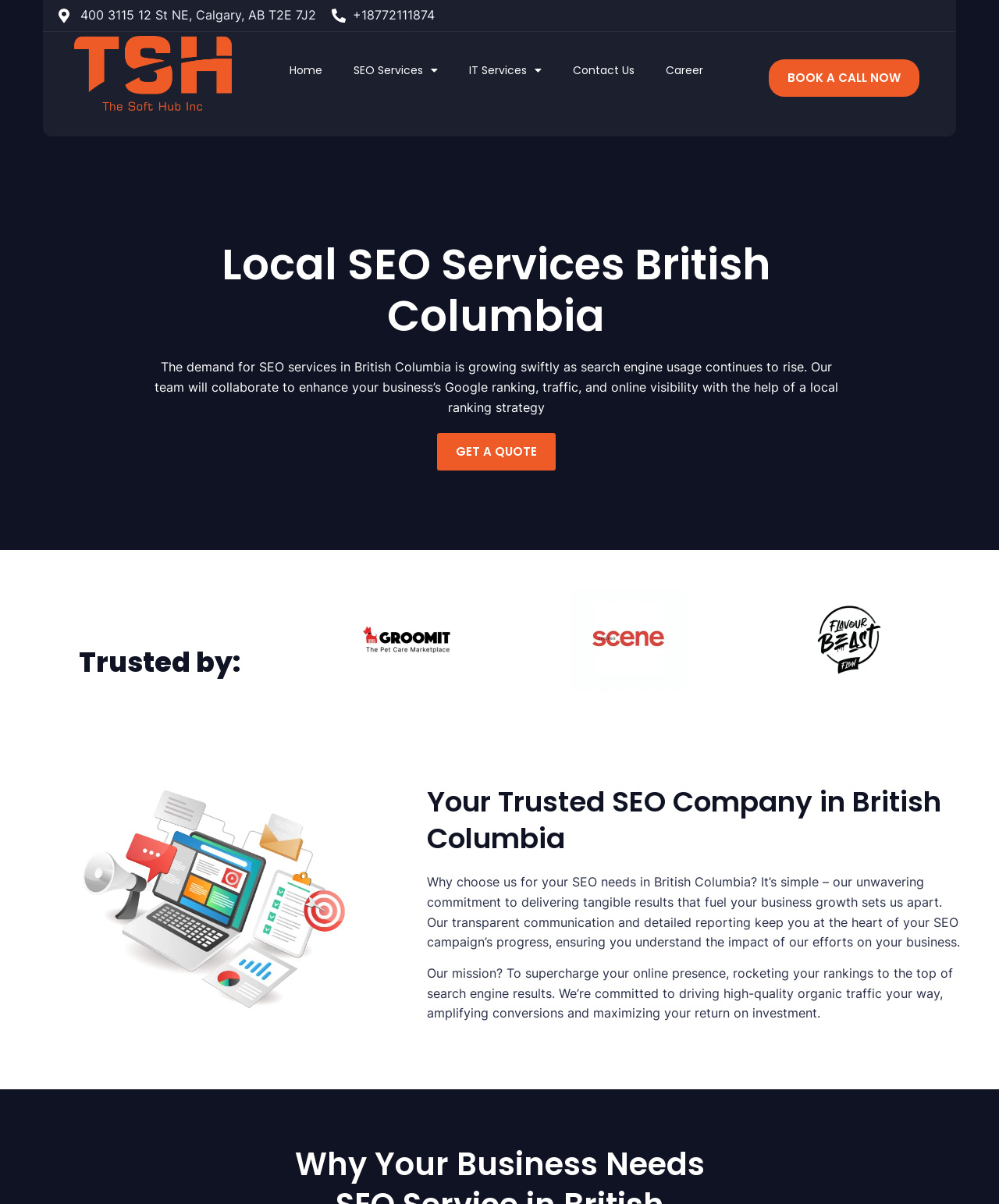Determine the bounding box coordinates of the section to be clicked to follow the instruction: "Click the 'GET A QUOTE' link". The coordinates should be given as four float numbers between 0 and 1, formatted as [left, top, right, bottom].

[0.437, 0.36, 0.556, 0.391]